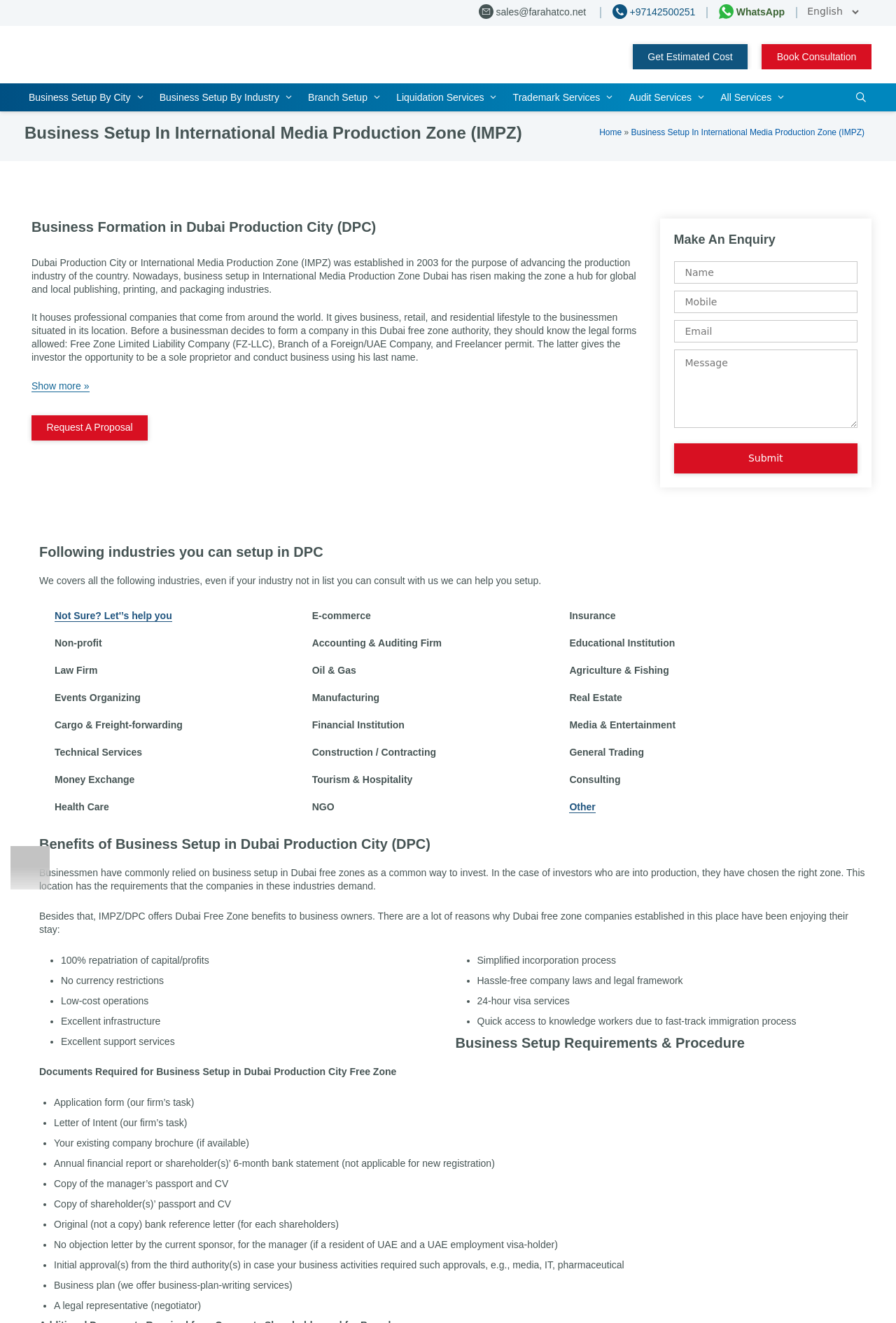Provide a thorough description of the webpage you see.

This webpage is about setting up a business in the International Media Production Zone (IMPZ) in Dubai. At the top, there is a banner with the title "Business Setup in International Media Production Zone Dubai (IMPZ)" and a navigation menu with links to various business setup options by city, industry, and services. Below the banner, there are contact information links, including an email address, phone number, and WhatsApp link, accompanied by small images.

On the left side, there is a complementary section with two prominent links: "Get Estimated Cost" and "Book Consultation". Above this section, there is a link to the company "Farahat & Co." with its logo.

The main content of the webpage is divided into several sections. The first section provides an introduction to the International Media Production Zone (IMPZ) in Dubai, established in 2003, and its purpose of advancing the production industry. It also mentions the legal forms allowed for business setup in this free zone authority.

The next section is about making an enquiry, where users can fill out a form with their details. Below this section, there is a heading "Following industries you can setup in DPC" with a list of industries, including e-commerce, insurance, non-profit, accounting, and auditing firm, educational institution, law firm, oil and gas, agriculture and fishing, events organizing, manufacturing, real estate, cargo and freight-forwarding, financial institution, media and entertainment, technical services, construction/contracting, and general trading. Each industry is represented by a link.

Throughout the webpage, there are several calls-to-action, such as "Request A Proposal" and "Not Sure? Let's help you", encouraging users to take the next step in setting up their business in IMPZ.